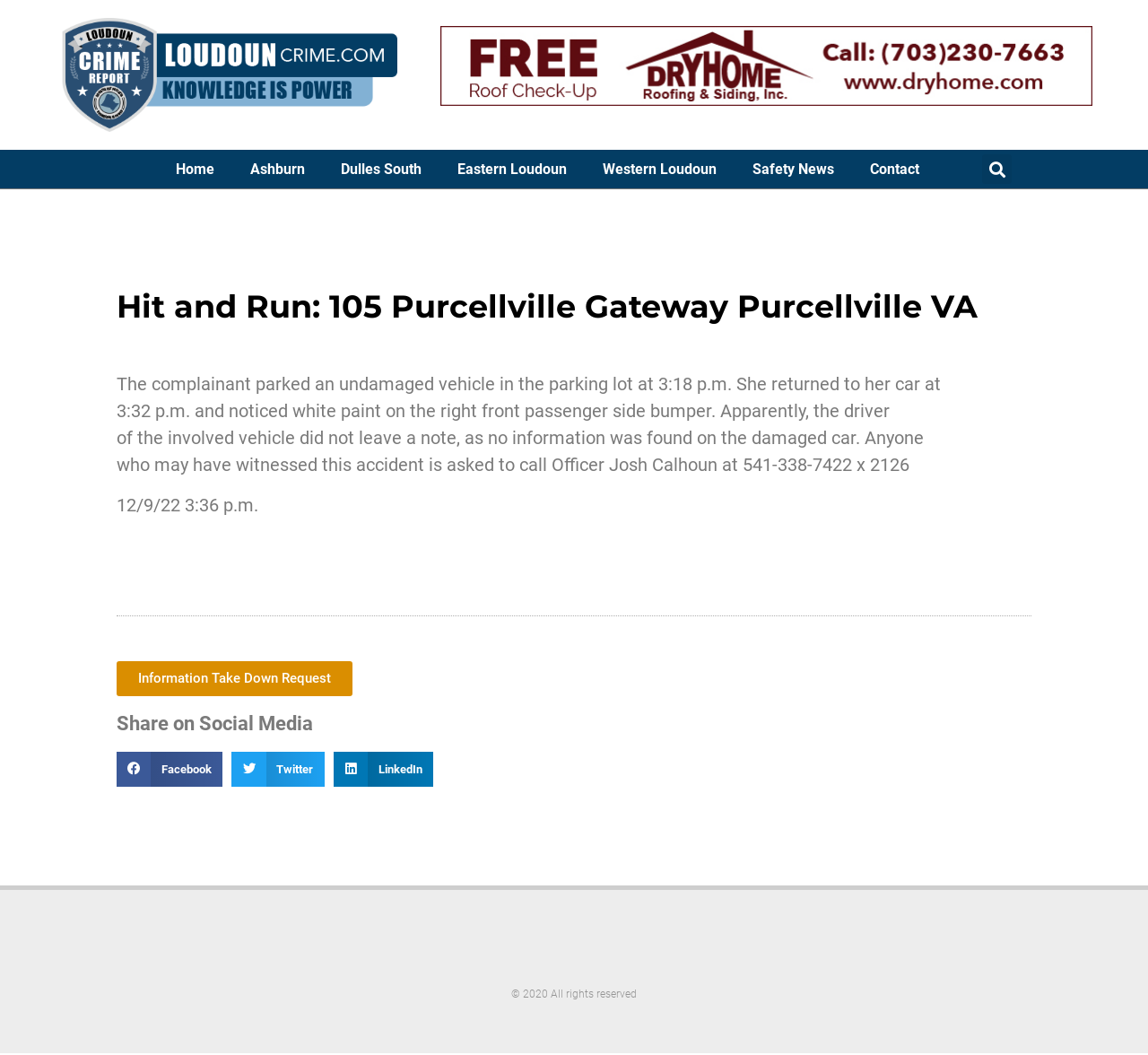What is the phone number to contact Officer Josh Calhoun?
Based on the screenshot, give a detailed explanation to answer the question.

Based on the webpage content, specifically the StaticText 'who may have witnessed this accident is asked to call Officer Josh Calhoun at 541-338-7422 x 2126', we can extract the phone number to contact Officer Josh Calhoun.